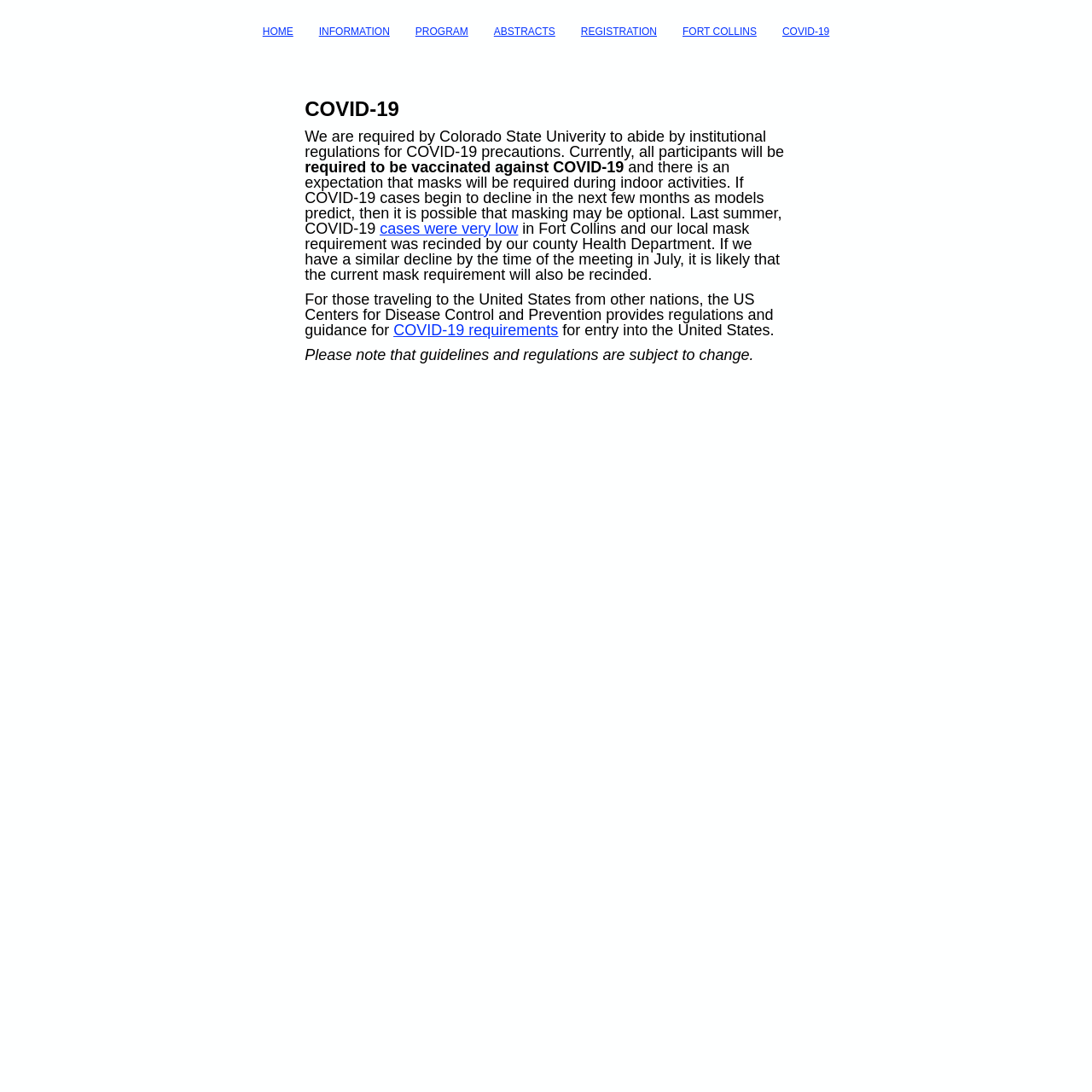Respond with a single word or short phrase to the following question: 
What is the first menu item?

HOME